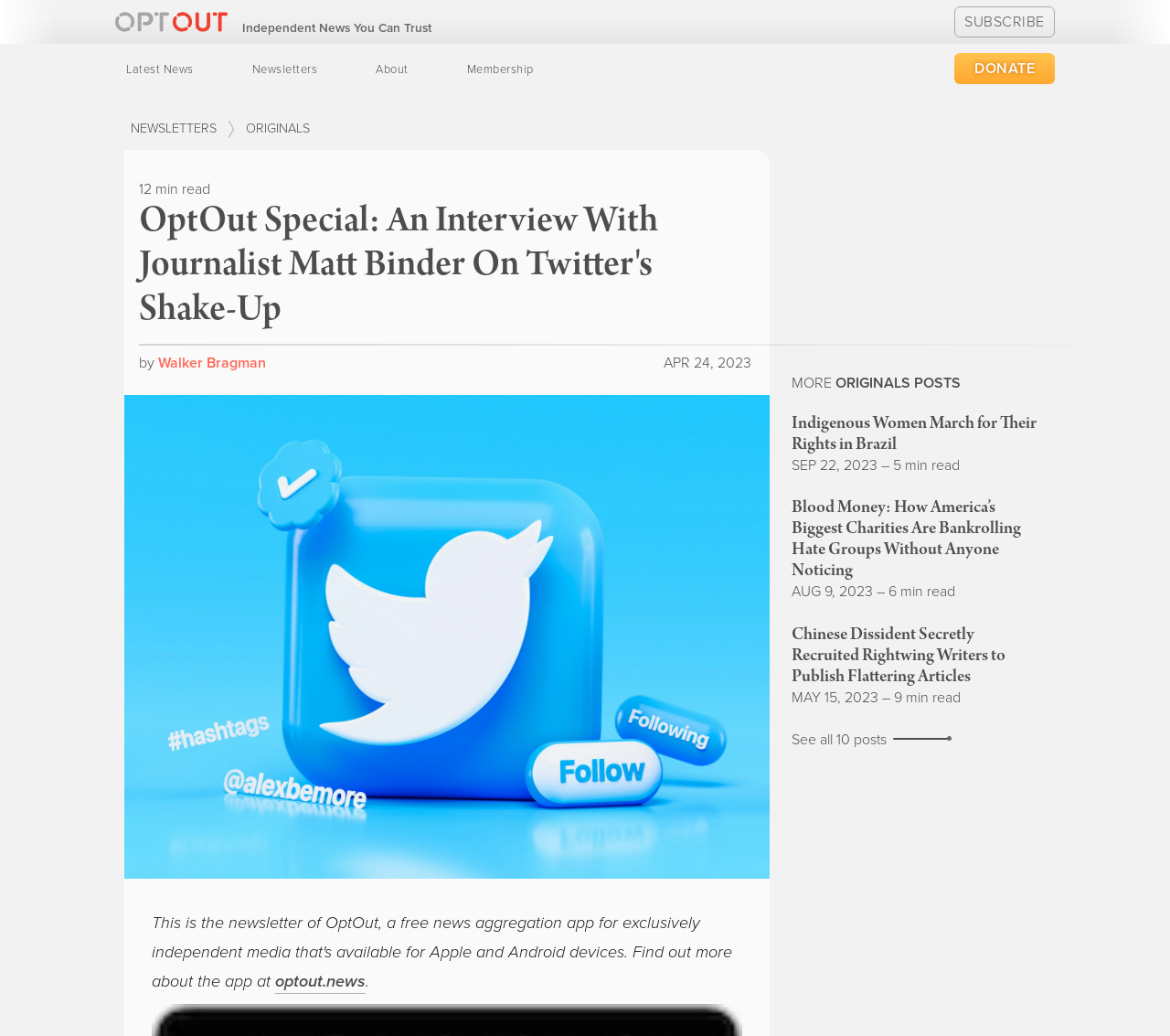Indicate the bounding box coordinates of the clickable region to achieve the following instruction: "Click on the 'Facebook' link."

[0.519, 0.527, 0.569, 0.584]